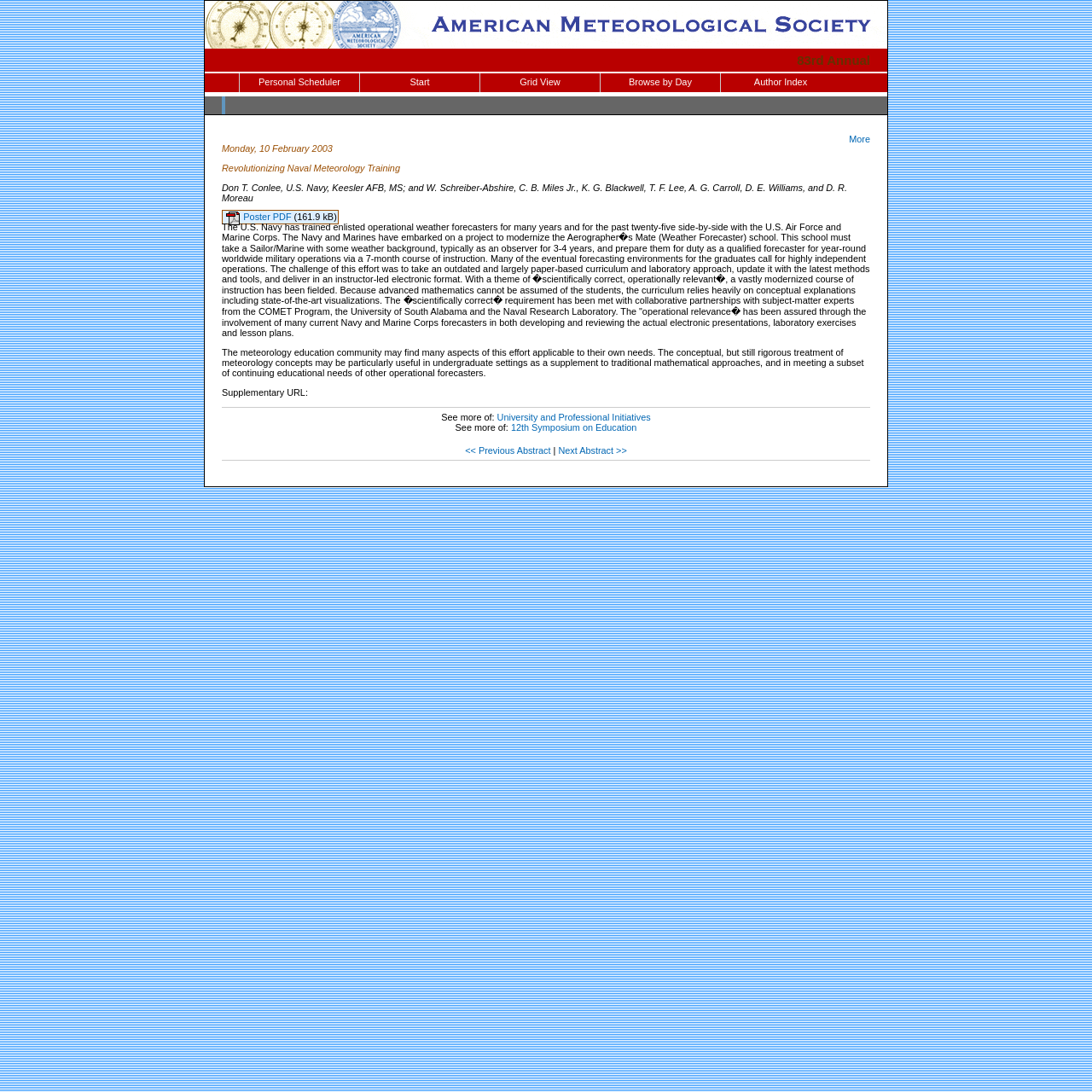Determine the coordinates of the bounding box for the clickable area needed to execute this instruction: "View the 'Privacy' policy".

None